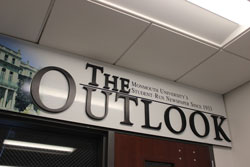In what year was the newspaper established?
Observe the image and answer the question with a one-word or short phrase response.

1911